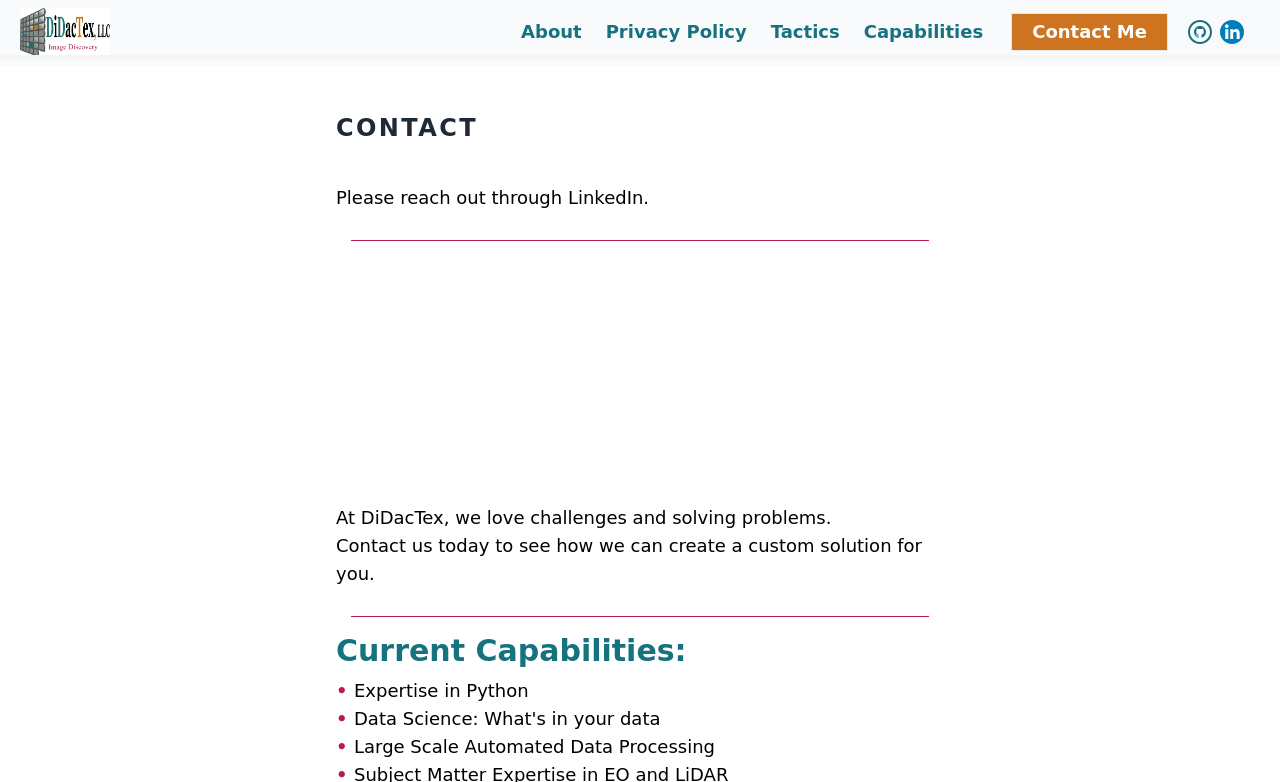Find and indicate the bounding box coordinates of the region you should select to follow the given instruction: "view current capabilities".

[0.262, 0.809, 0.738, 0.855]